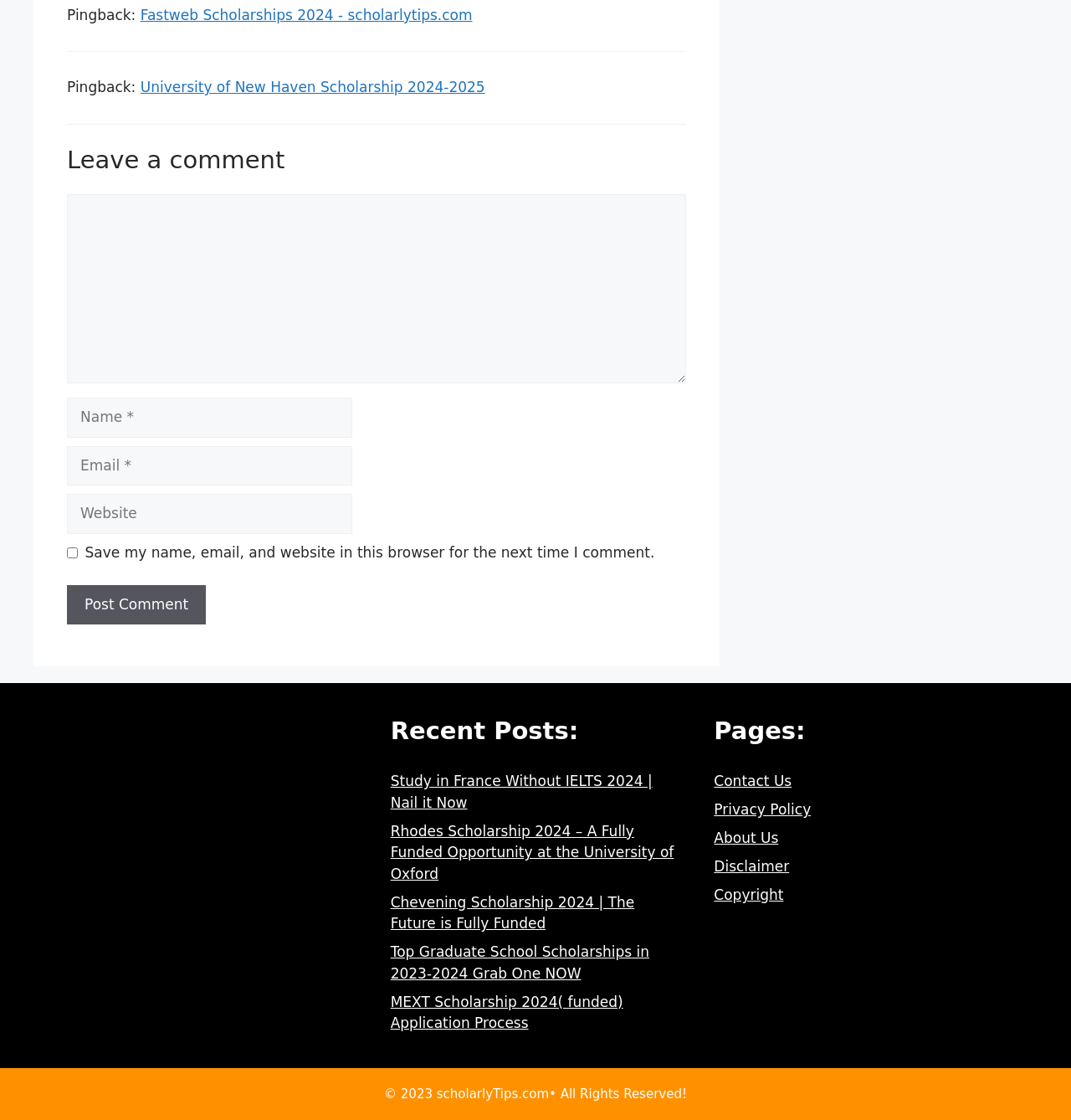Answer the question with a brief word or phrase:
What type of links are listed in the 'Pages:' section?

Website pages